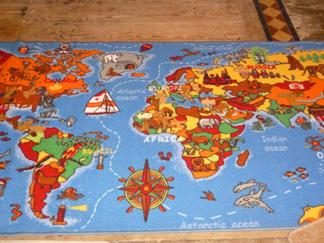What is the dominant color scheme of the rug?
Give a thorough and detailed response to the question.

The caption describes the rug as 'colorful' and states that 'each region is represented in bright colors', suggesting that the dominant color scheme of the rug is bright and vibrant.